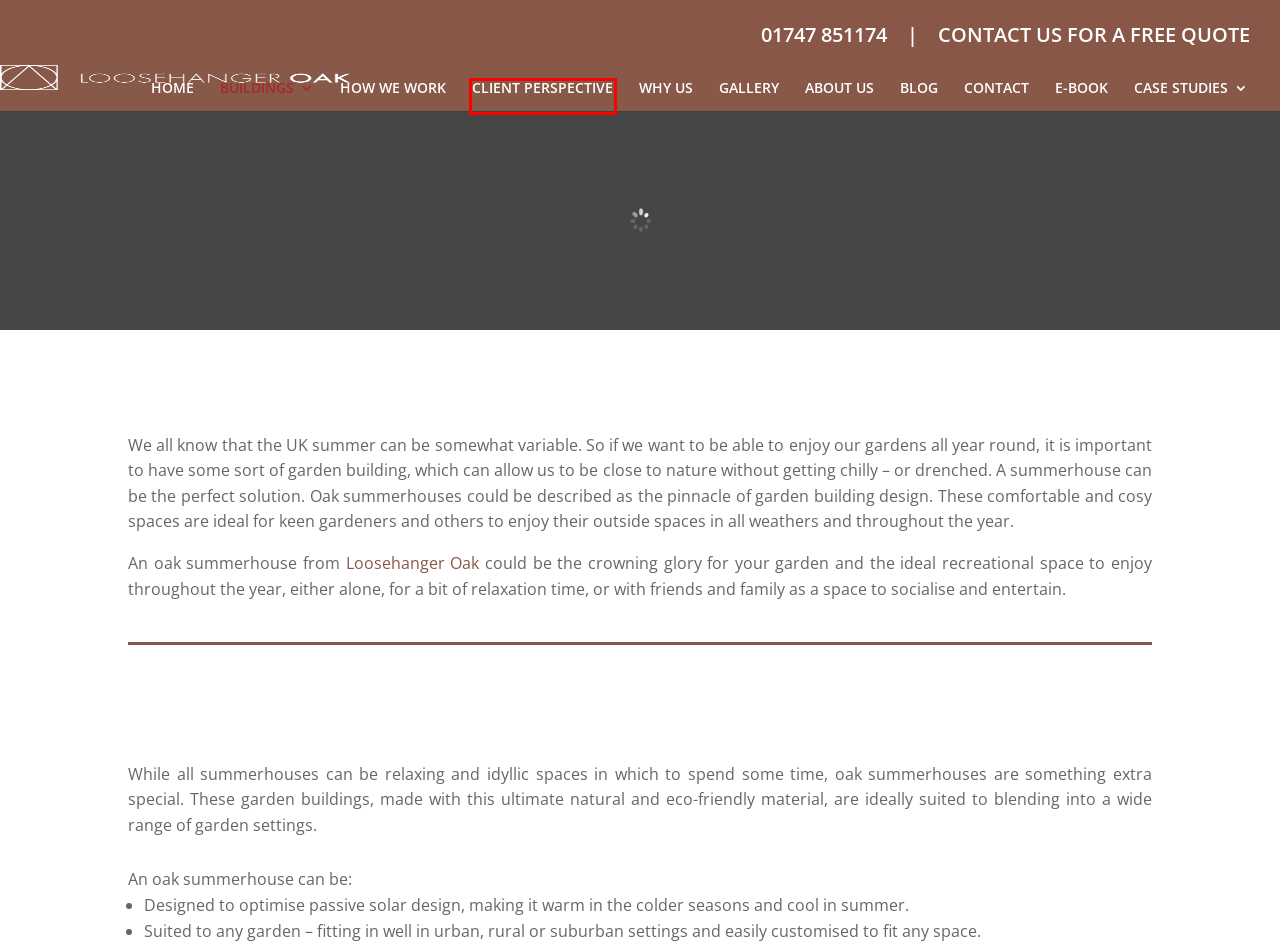You have a screenshot of a webpage with a red rectangle bounding box around a UI element. Choose the best description that matches the new page after clicking the element within the bounding box. The candidate descriptions are:
A. Client Perspective - Loosehanger Oak
B. Case Studies - Loosehanger Oak
C. Oak Buildings - Loosehanger Oak
D. Why Us - Loosehanger Oak
E. Understanding Oak Frame Buildings - Loosehanger Oak
F. Blog - Loosehanger Oak
G. Contact Us - Loosehanger Oak
H. How we work - Loosehanger Oak

A